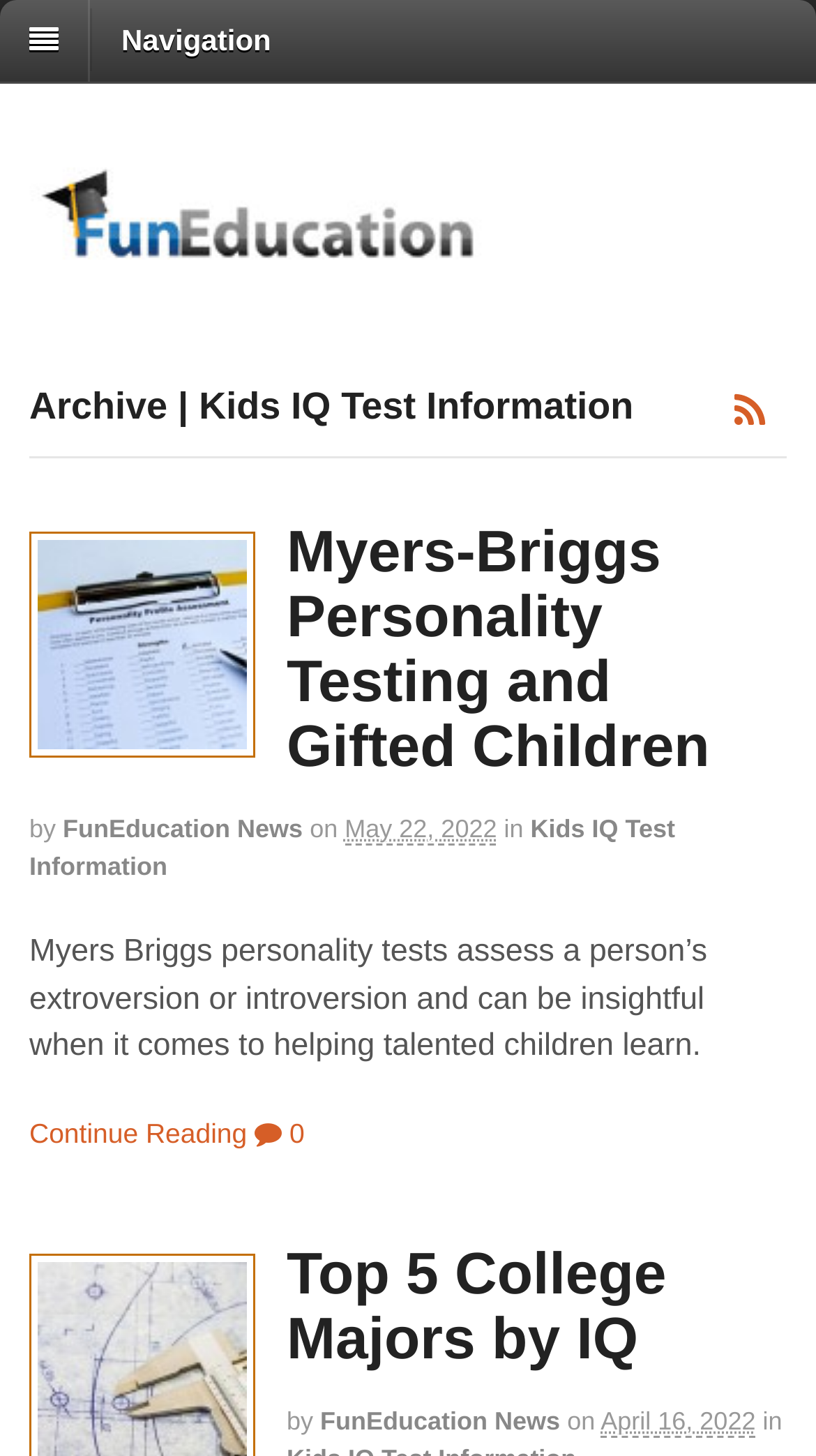Can you provide the bounding box coordinates for the element that should be clicked to implement the instruction: "Continue Reading"?

[0.036, 0.768, 0.303, 0.79]